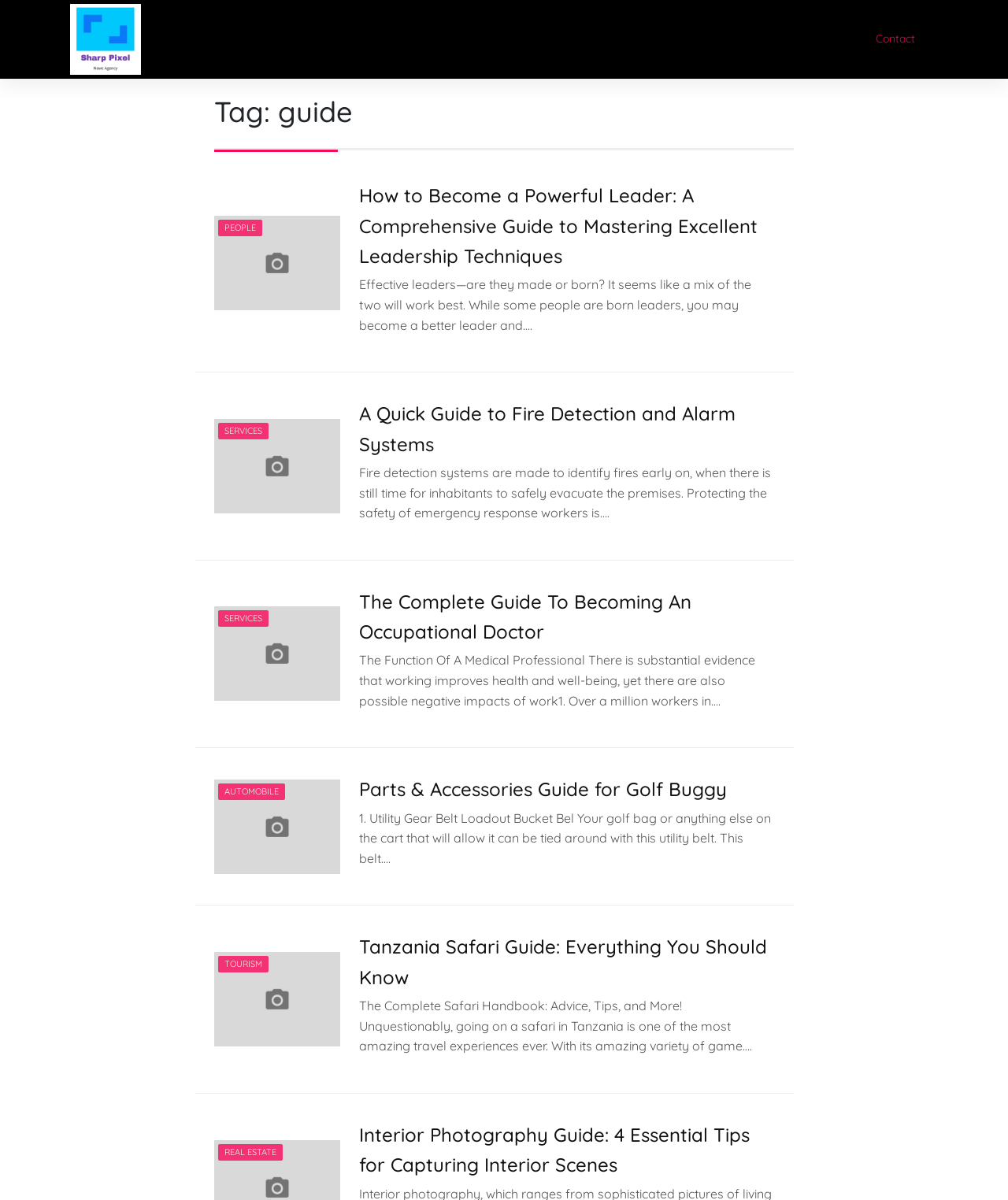Please find the bounding box for the UI component described as follows: "parent_node: Sharp Pixel".

[0.07, 0.003, 0.14, 0.062]